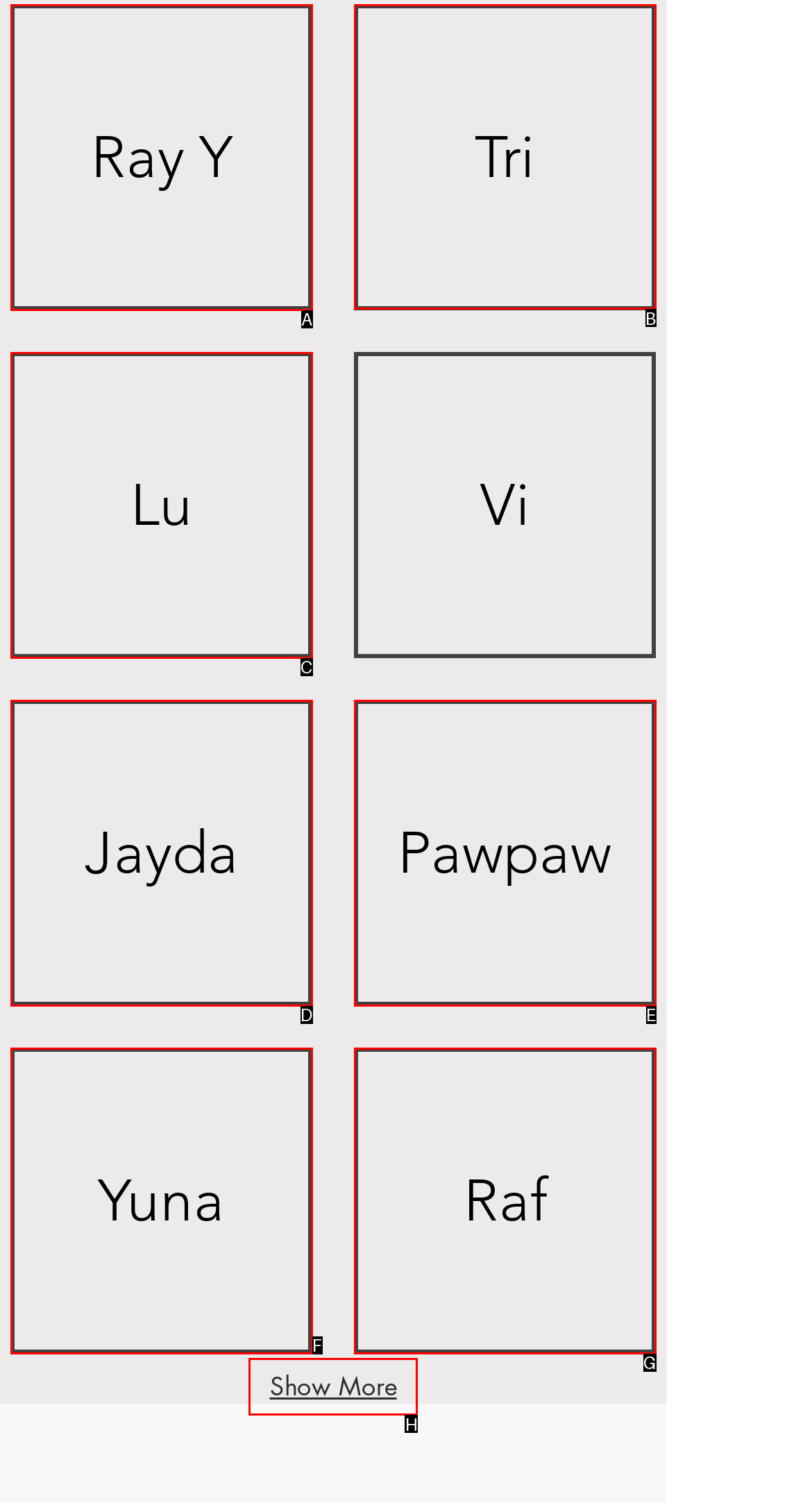Indicate which HTML element you need to click to complete the task: view Tri's gallery. Provide the letter of the selected option directly.

B